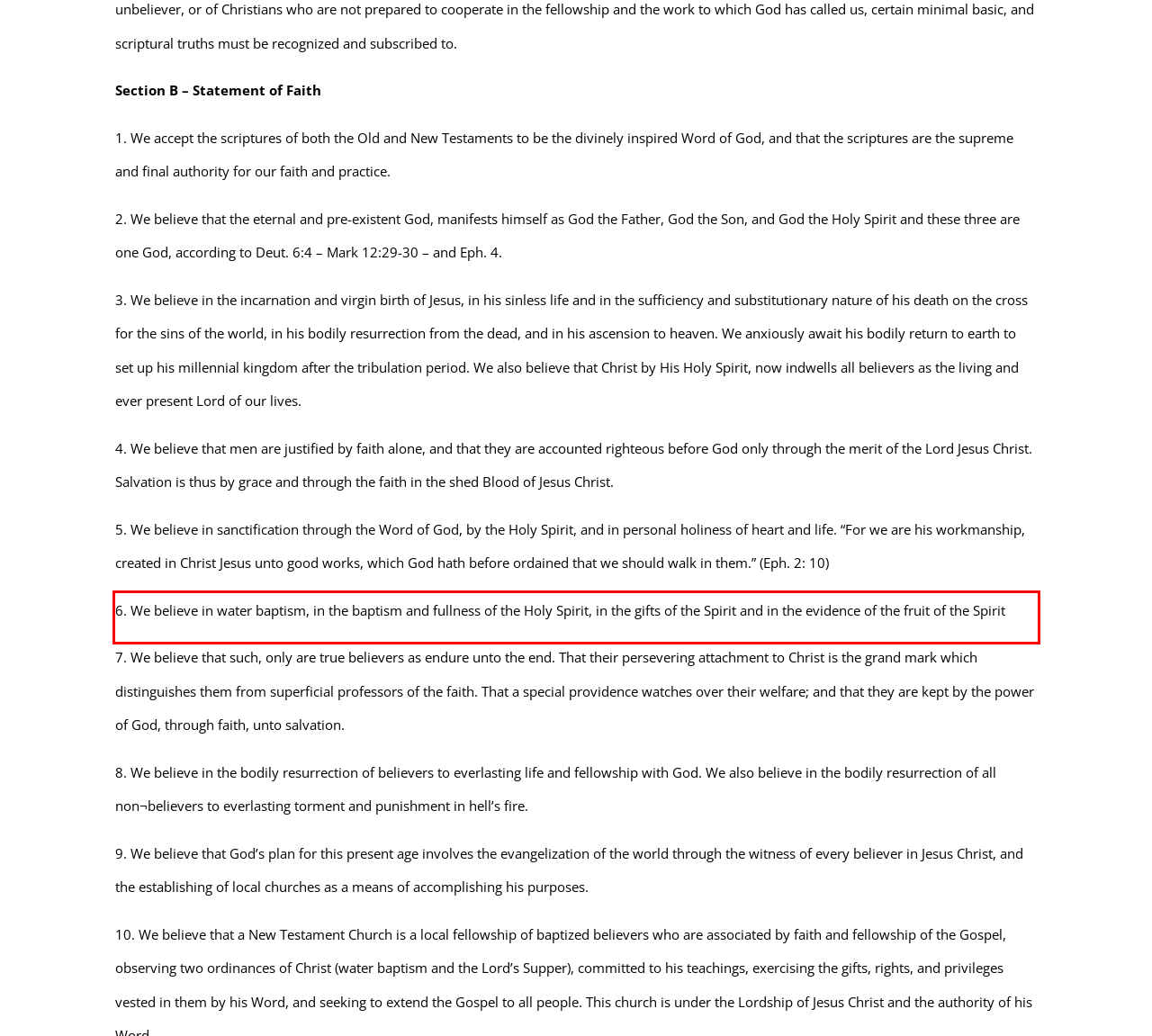Identify the text within the red bounding box on the webpage screenshot and generate the extracted text content.

6. We believe in water baptism, in the baptism and fullness of the Holy Spirit, in the gifts of the Spirit and in the evidence of the fruit of the Spirit